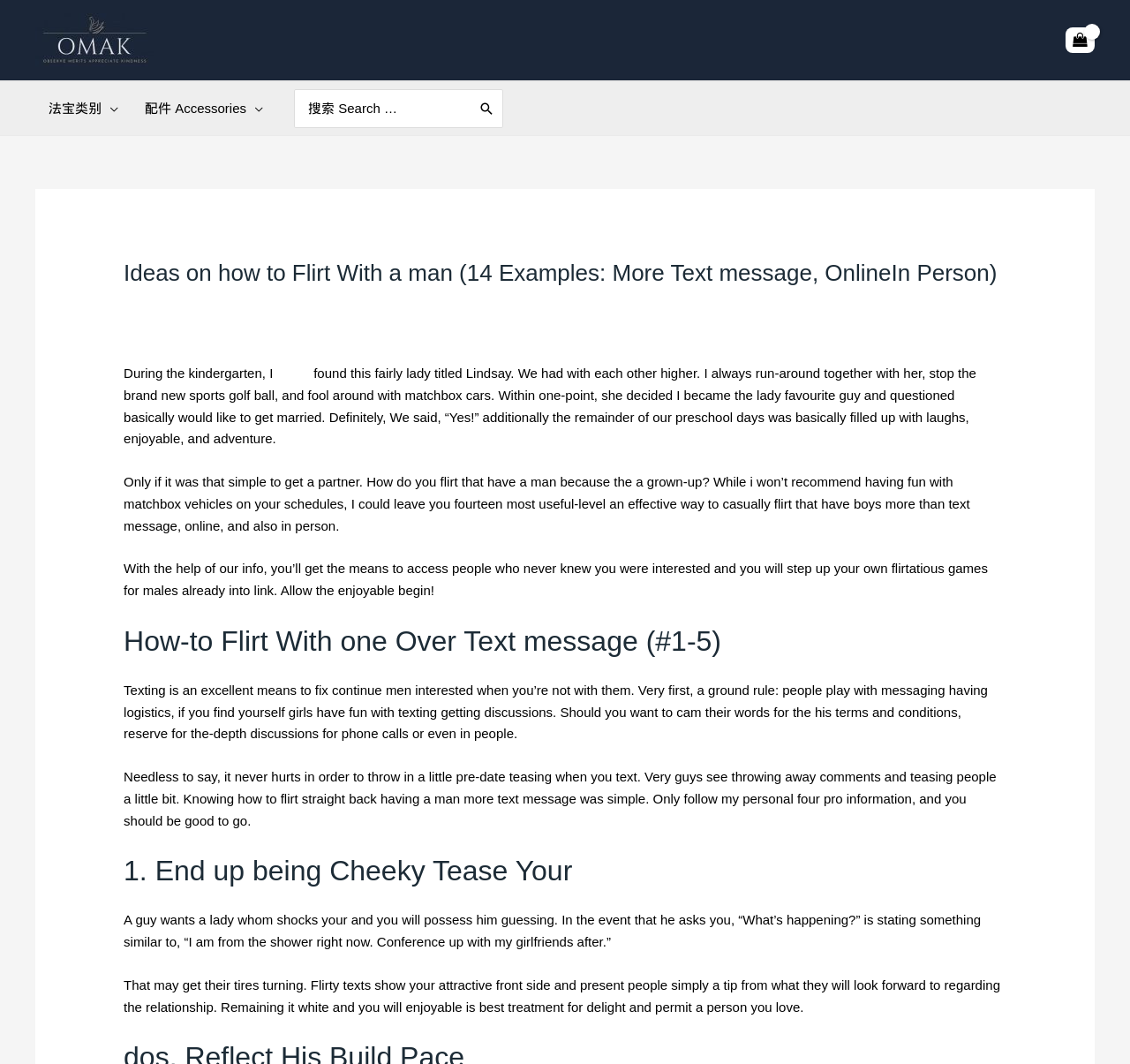Examine the image and give a thorough answer to the following question:
What is the purpose of the search box?

The search box is located at the top right corner of the webpage, and it allows users to search for specific content on the website. The search box has a placeholder text 'Search for:' and a button labeled 'Search'.